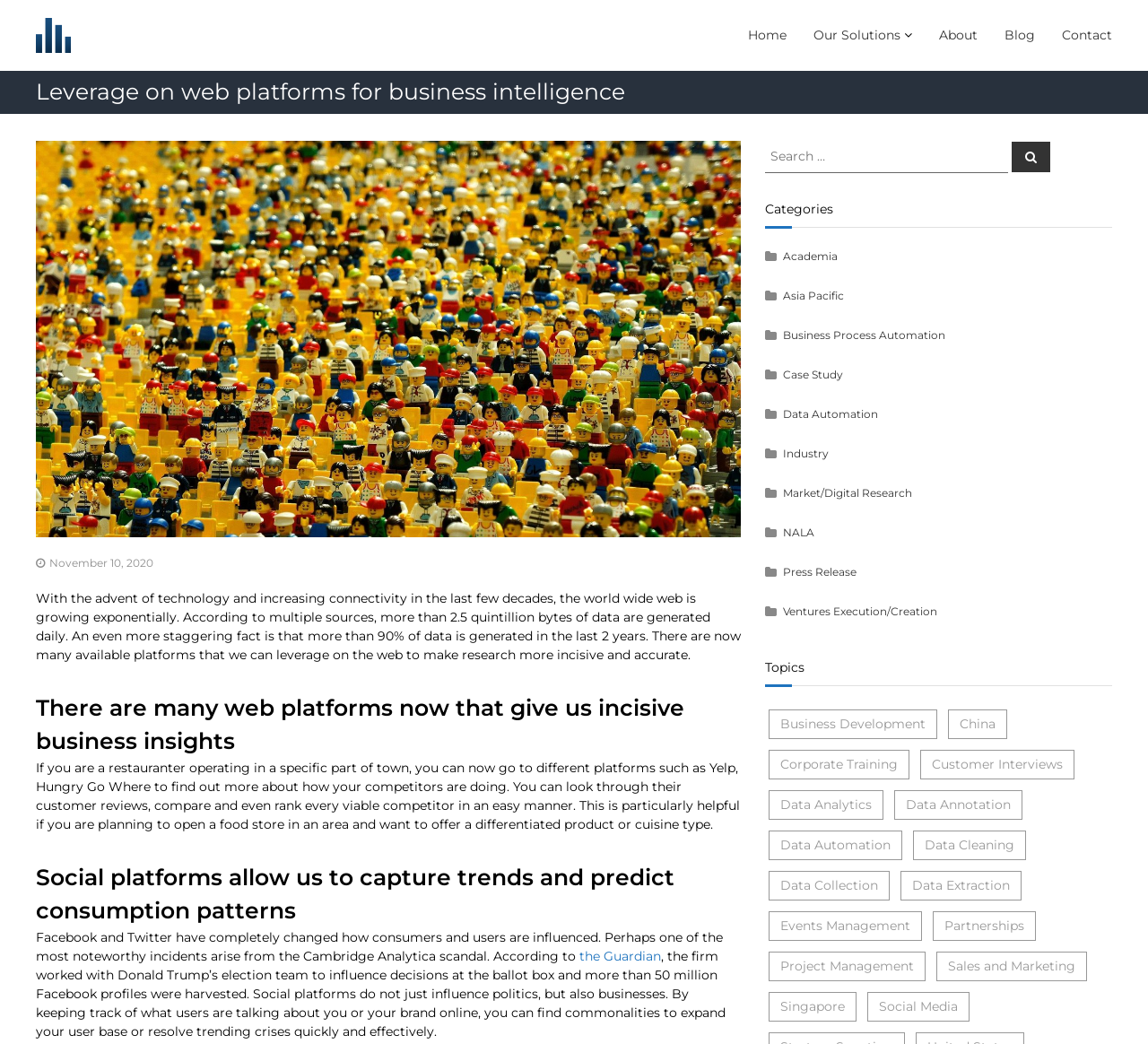Find the bounding box coordinates of the element to click in order to complete the given instruction: "Read more about 'Business Development'."

[0.67, 0.679, 0.817, 0.707]